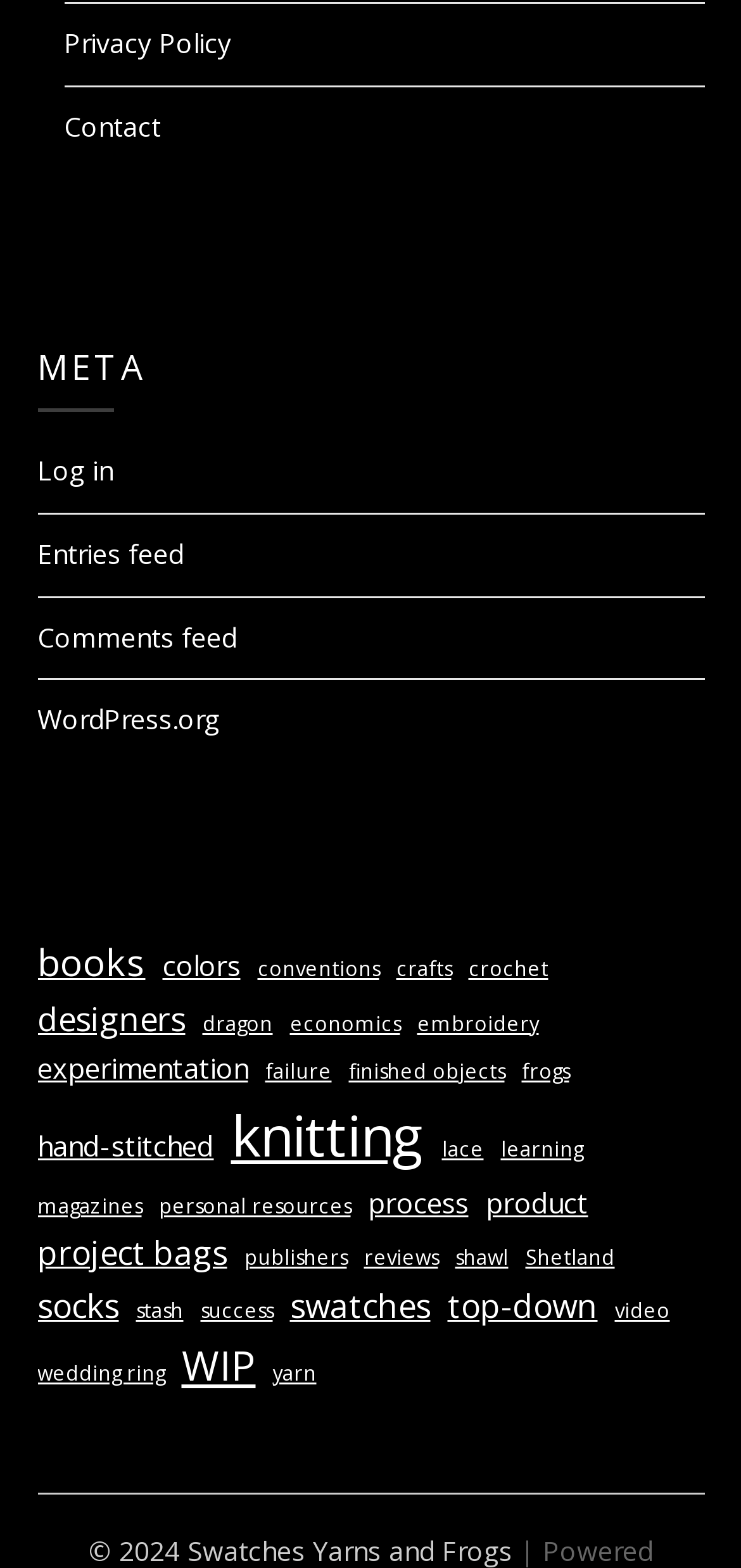Please identify the bounding box coordinates of the element that needs to be clicked to perform the following instruction: "Read about project bags".

[0.05, 0.782, 0.306, 0.816]